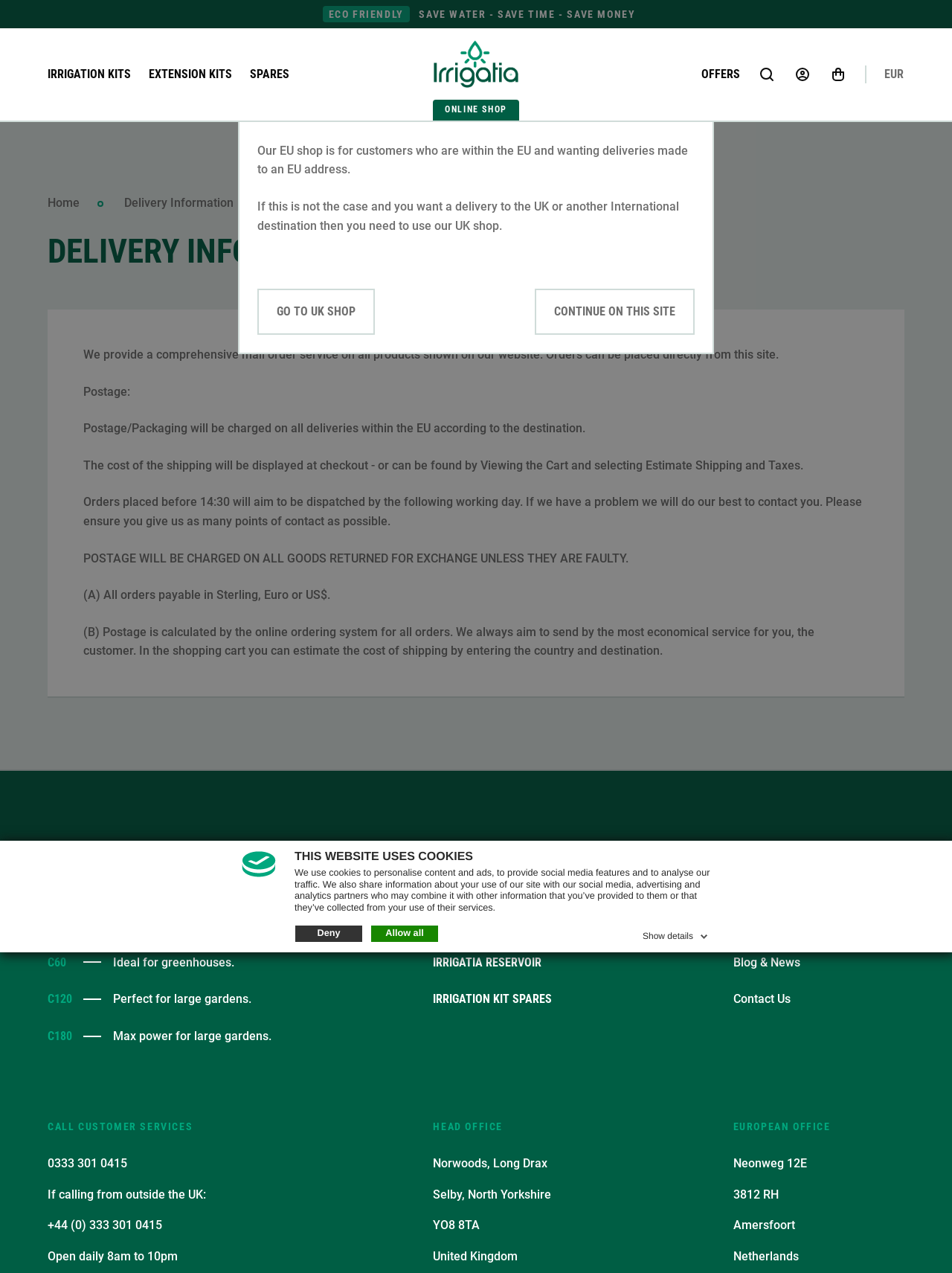Please predict the bounding box coordinates of the element's region where a click is necessary to complete the following instruction: "View the 'DELIVERY INFORMATION'". The coordinates should be represented by four float numbers between 0 and 1, i.e., [left, top, right, bottom].

[0.05, 0.181, 0.95, 0.215]